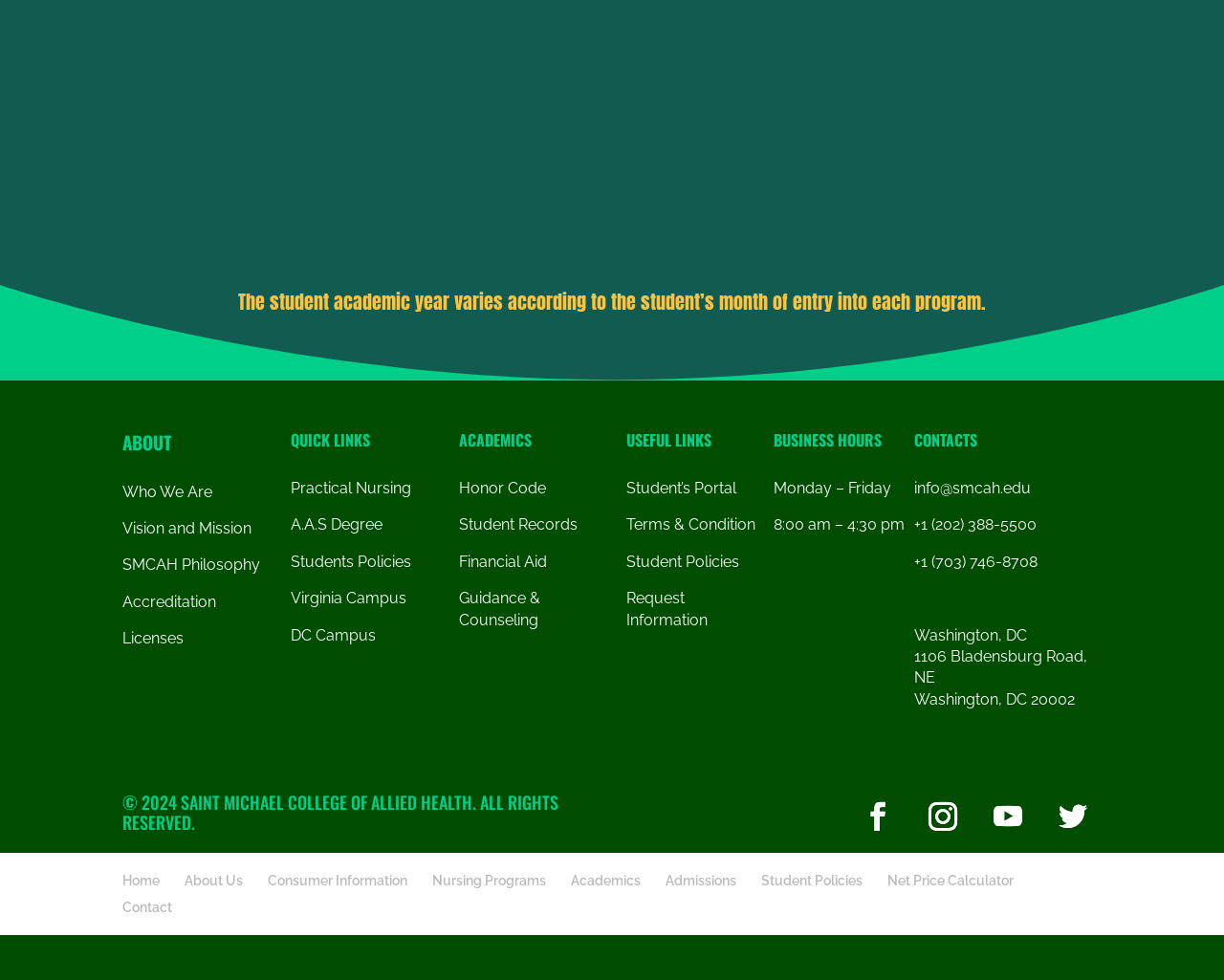Locate the bounding box of the UI element based on this description: "Academics". Provide four float numbers between 0 and 1 as [left, top, right, bottom].

[0.466, 0.89, 0.523, 0.906]